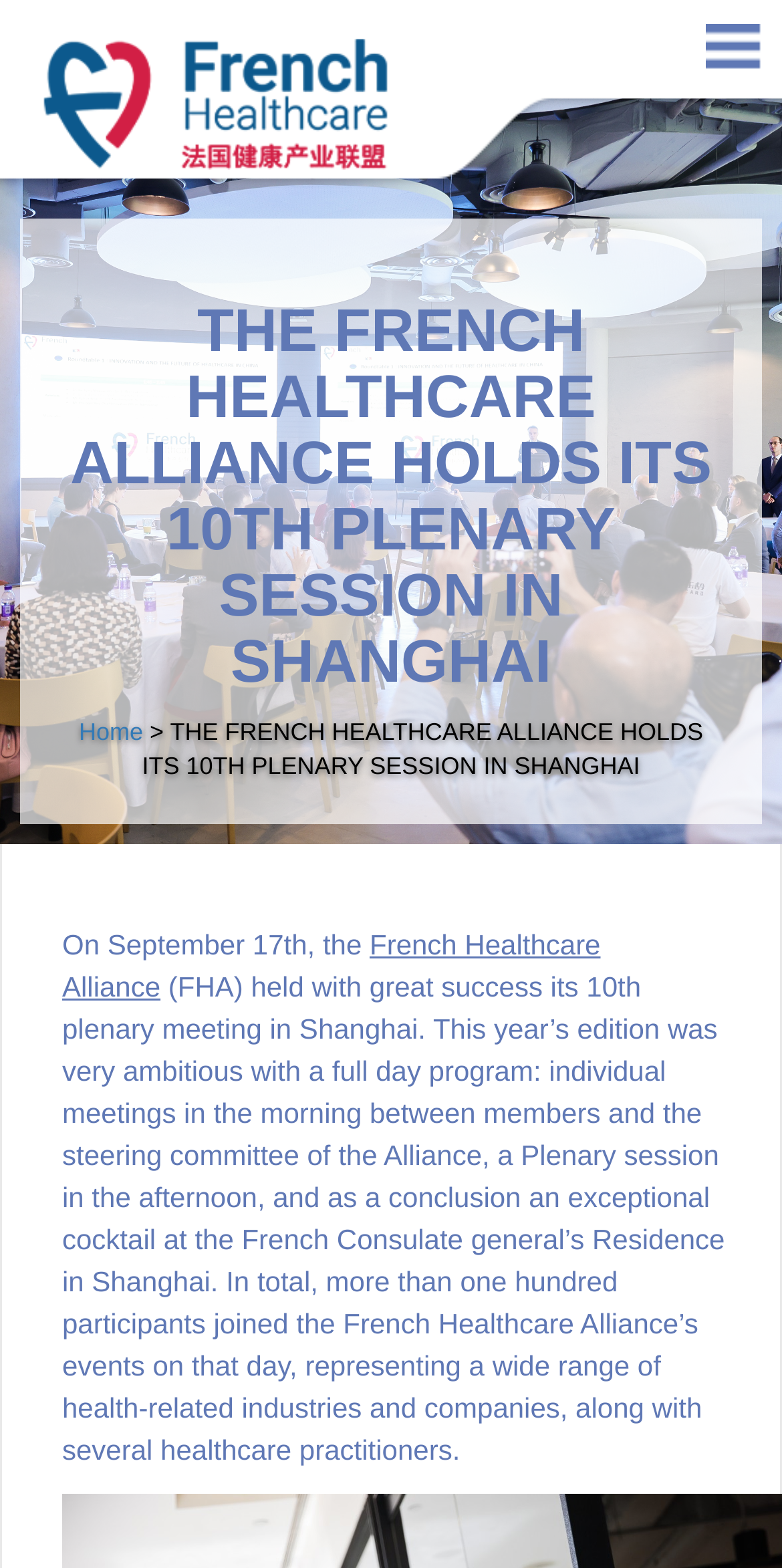What is the location of the plenary meeting?
Please provide a single word or phrase answer based on the image.

Shanghai